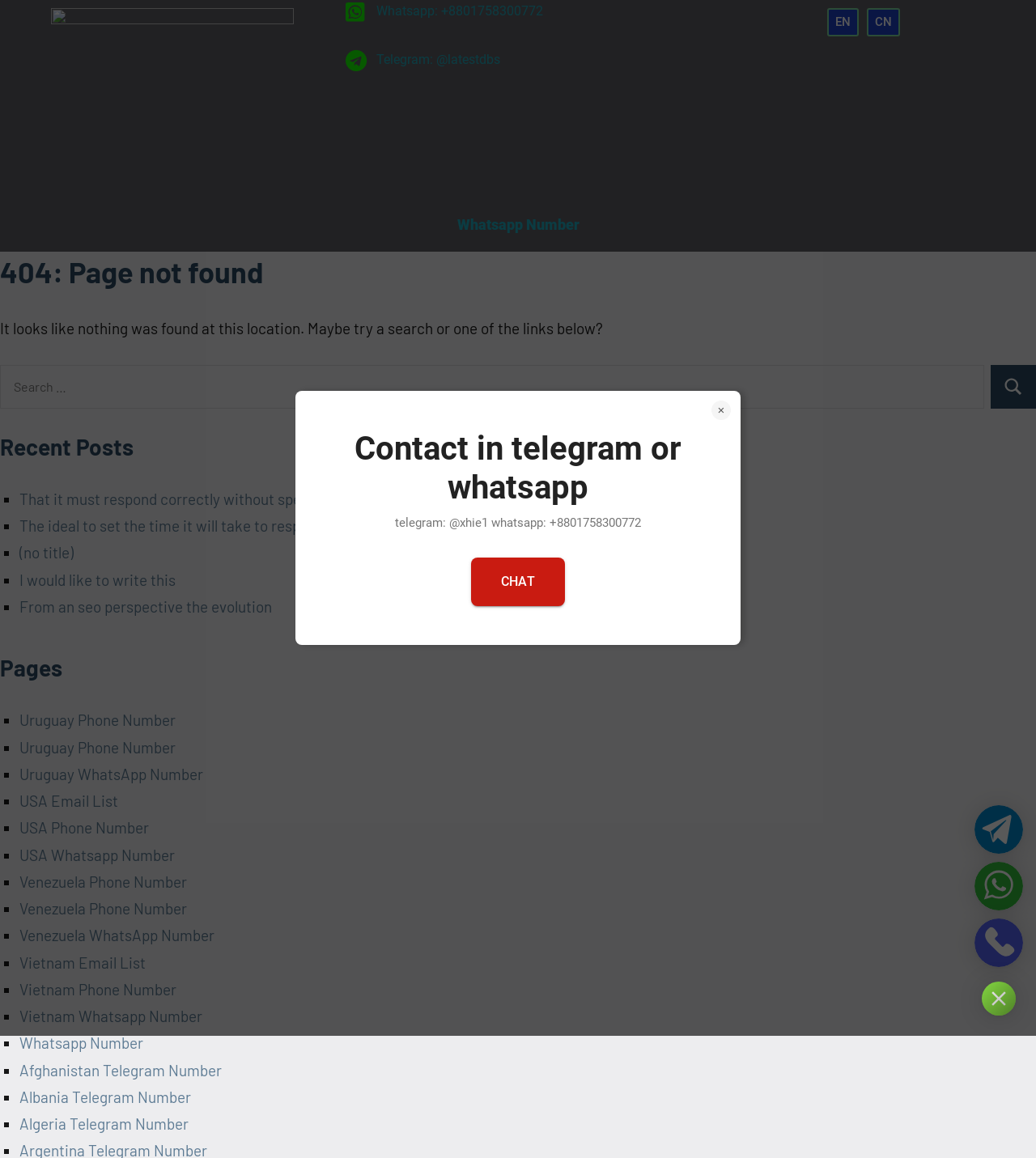How many links are there in the 'Recent Posts' section?
Refer to the screenshot and respond with a concise word or phrase.

5